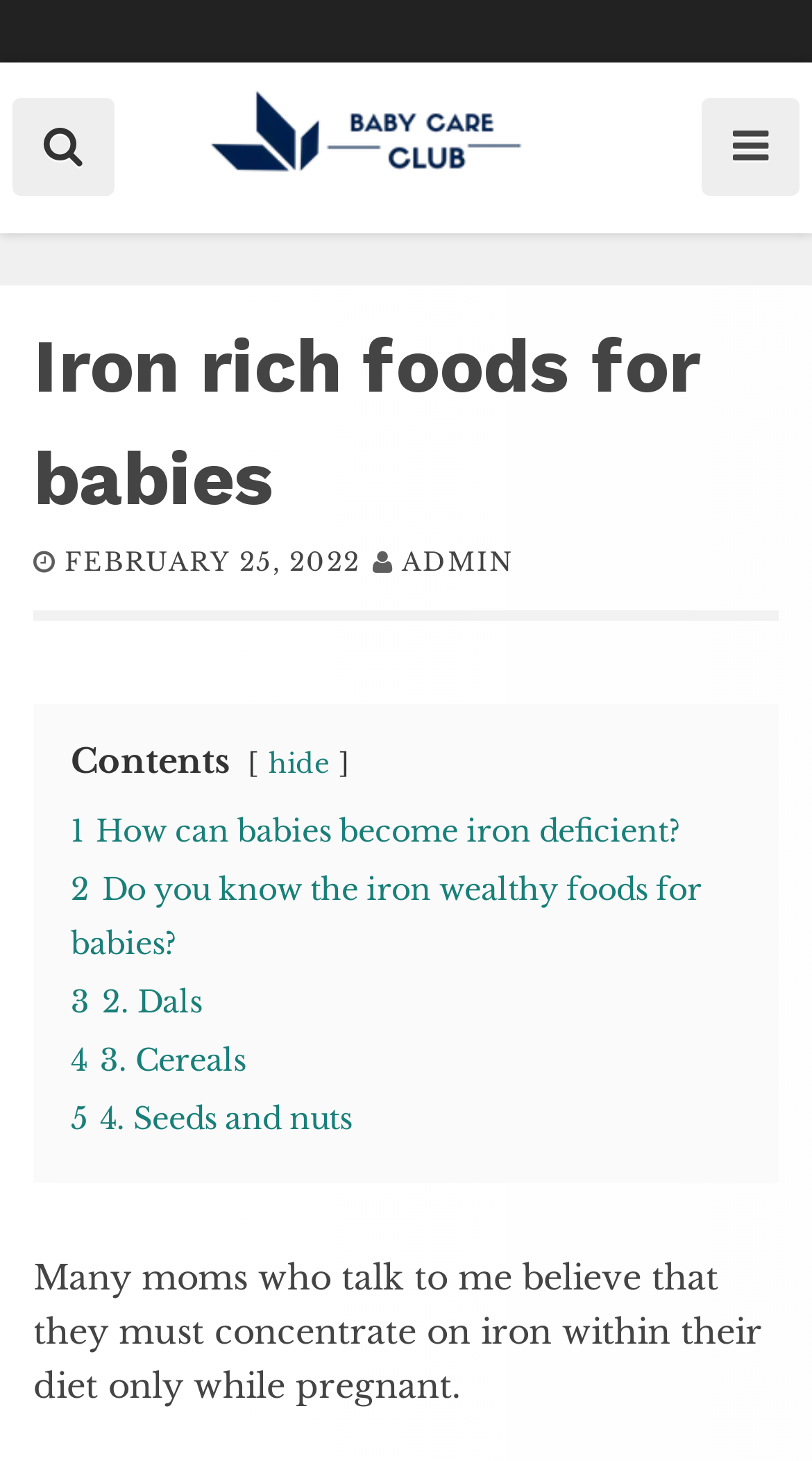How many links are there in the contents section?
Answer the question in a detailed and comprehensive manner.

I counted the number of links in the contents section by looking at the links '1 How can babies become iron deficient?', '2 Do you know the iron wealthy foods for babies?', '3 2. Dals', '4 3. Cereals', and '5 4. Seeds and nuts'.